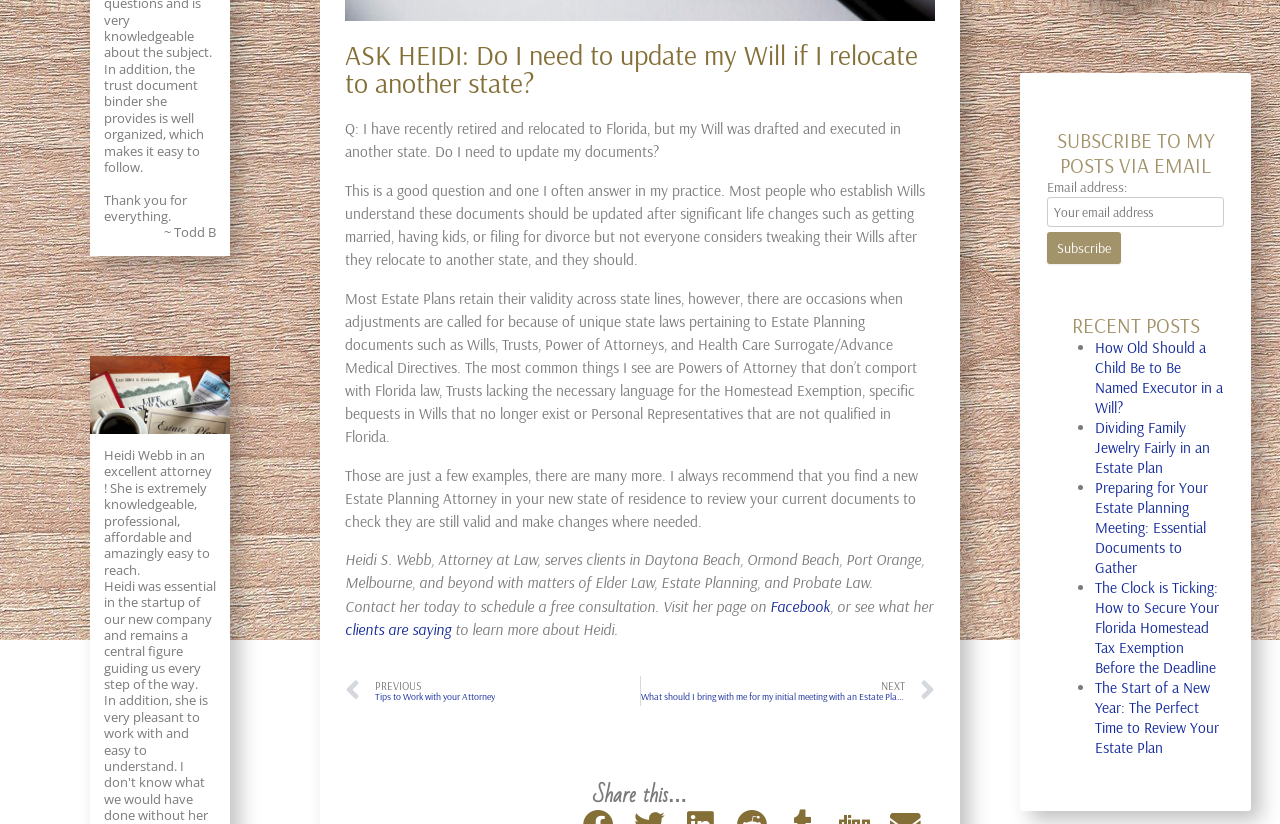Based on the element description: "Interesting facts about human body", identify the UI element and provide its bounding box coordinates. Use four float numbers between 0 and 1, [left, top, right, bottom].

None